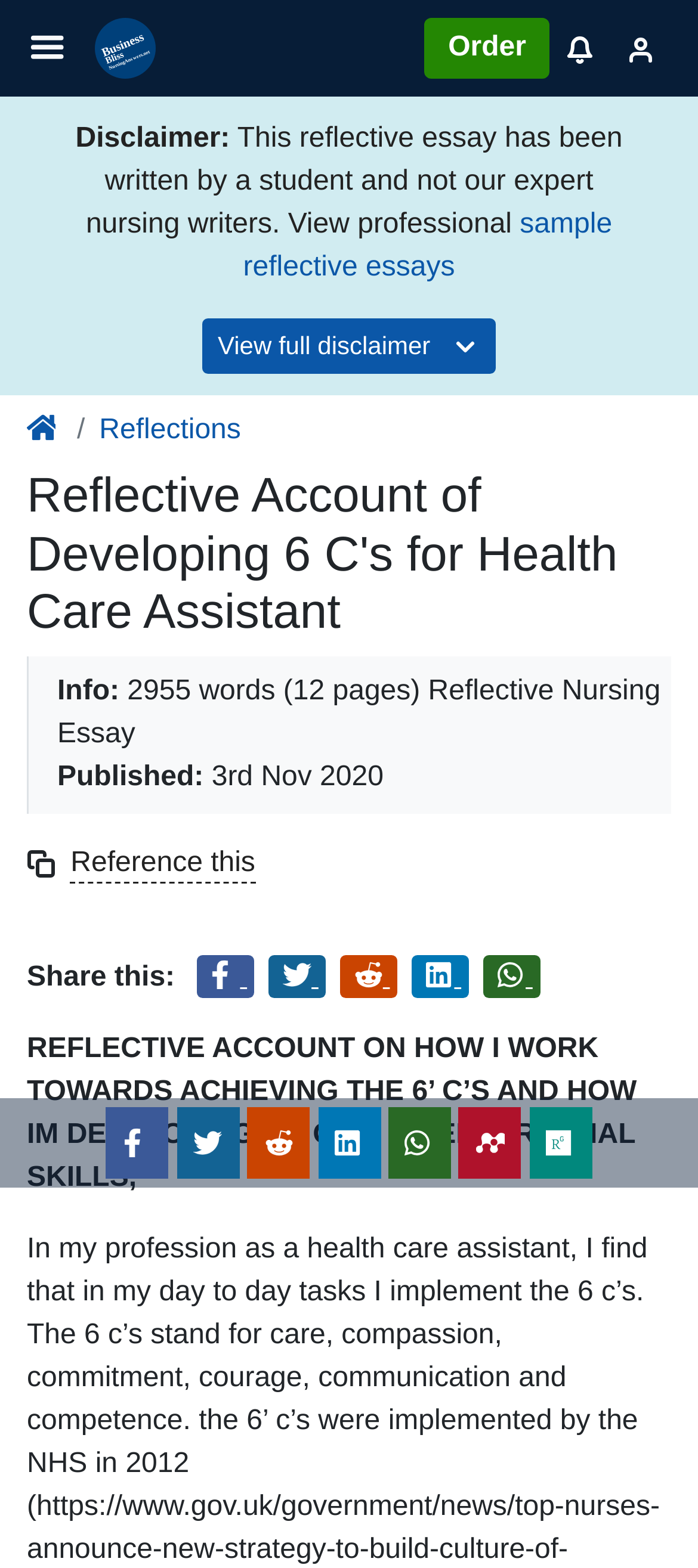Kindly determine the bounding box coordinates for the area that needs to be clicked to execute this instruction: "Sign in".

[0.874, 0.015, 0.962, 0.047]